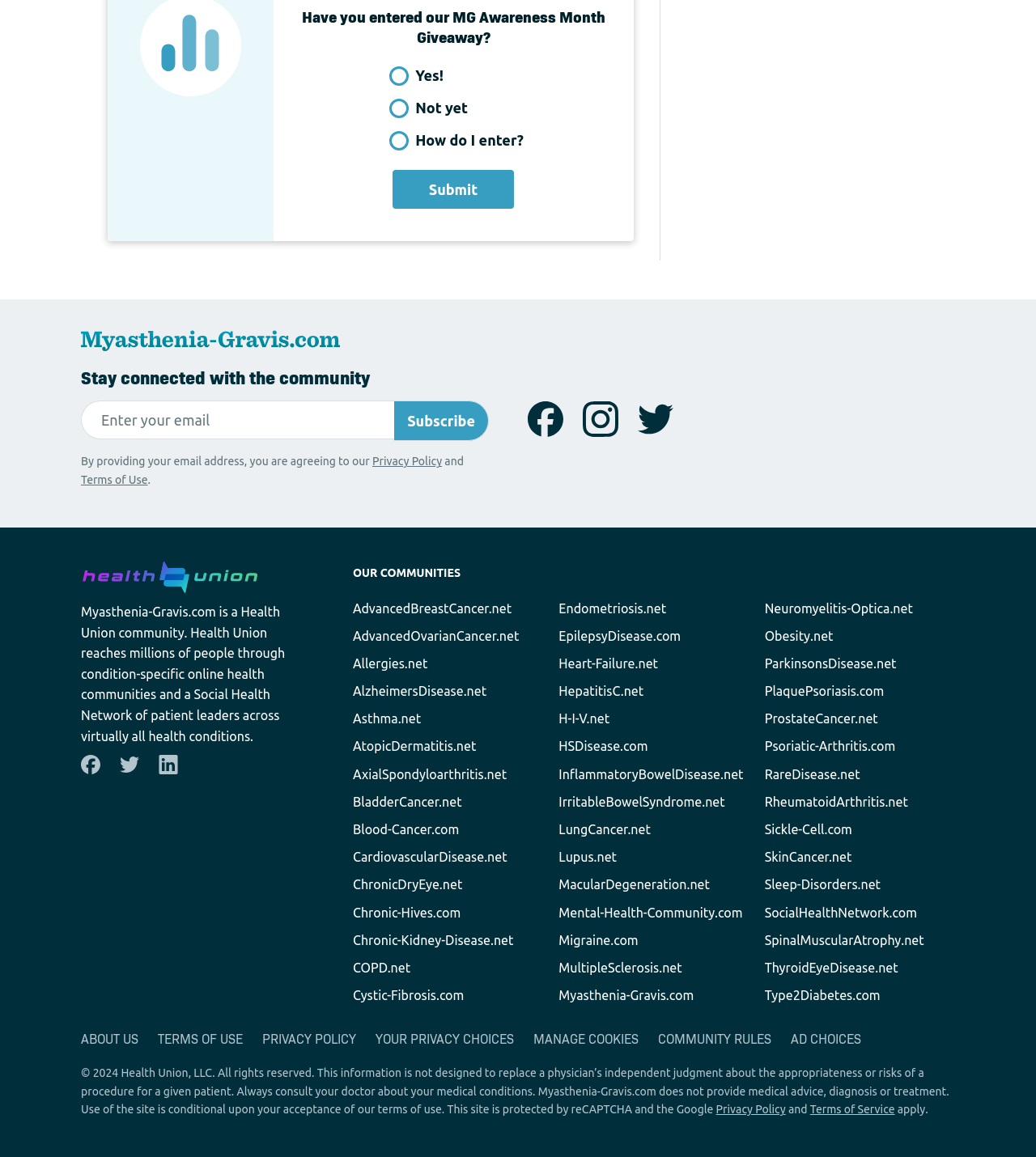What is the name of the website?
Look at the screenshot and give a one-word or phrase answer.

Myasthenia-Gravis.com